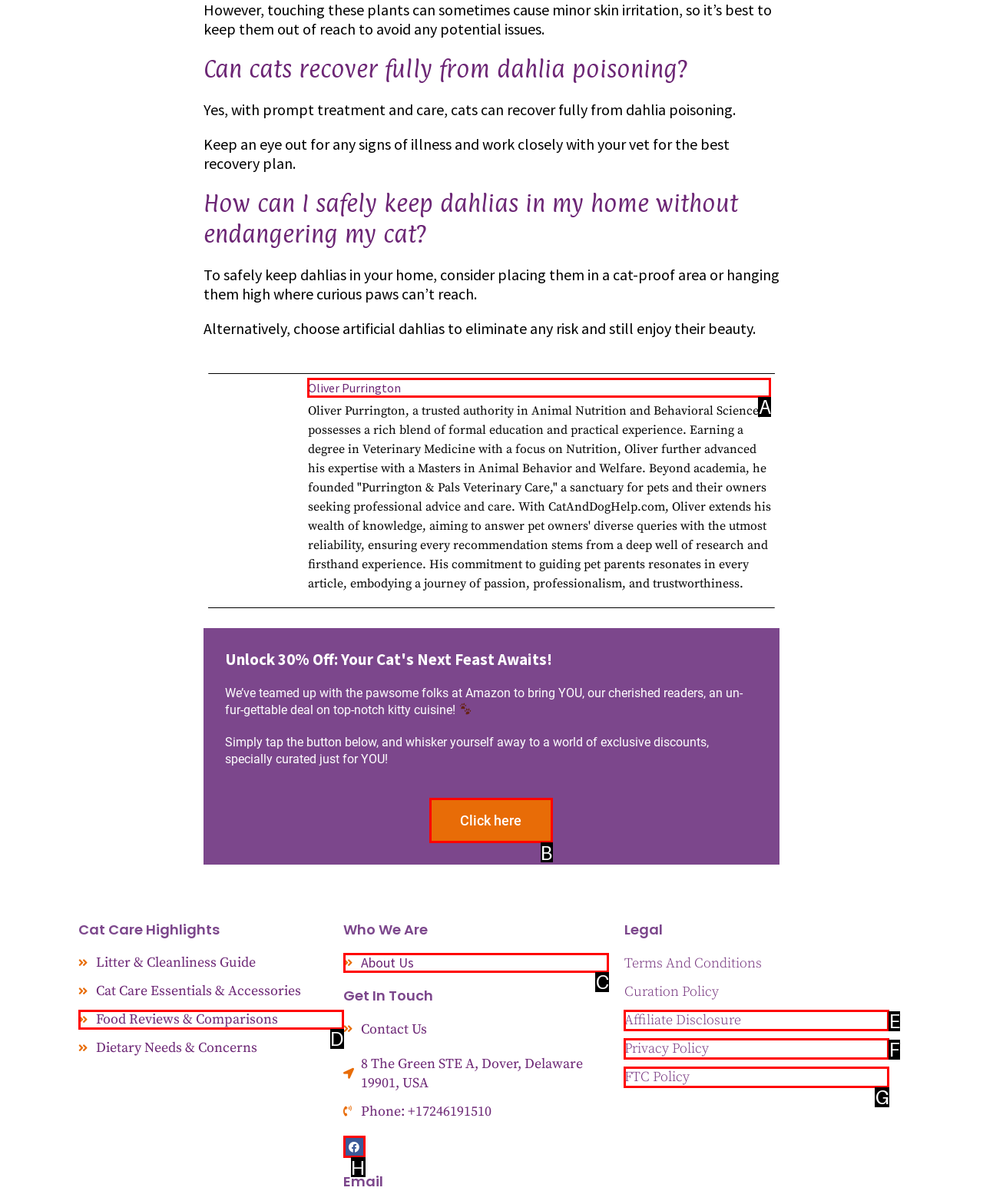Determine which option you need to click to execute the following task: Read about 'Oliver Purrington'. Provide your answer as a single letter.

A